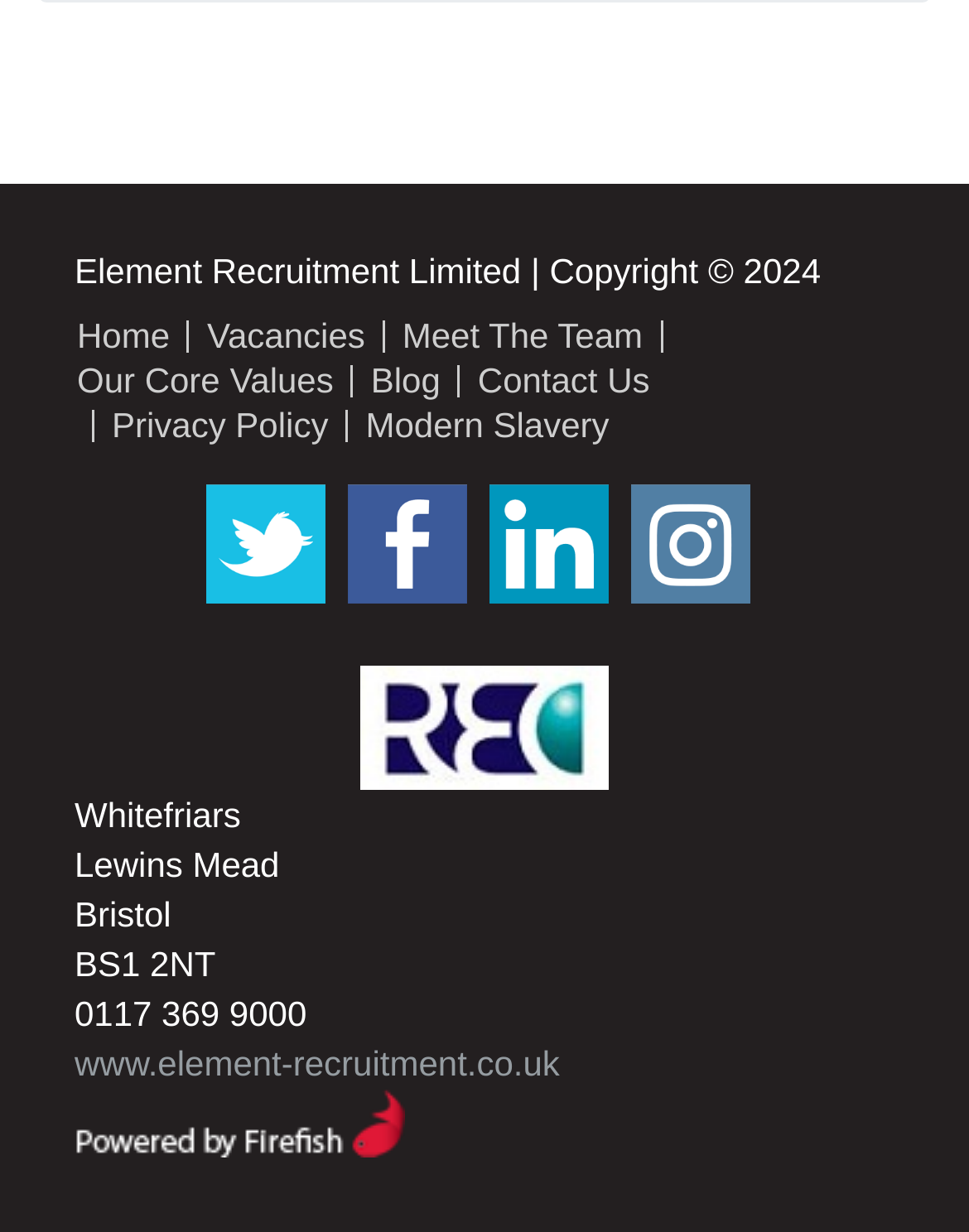How many social media links are present on the webpage?
Based on the screenshot, respond with a single word or phrase.

4